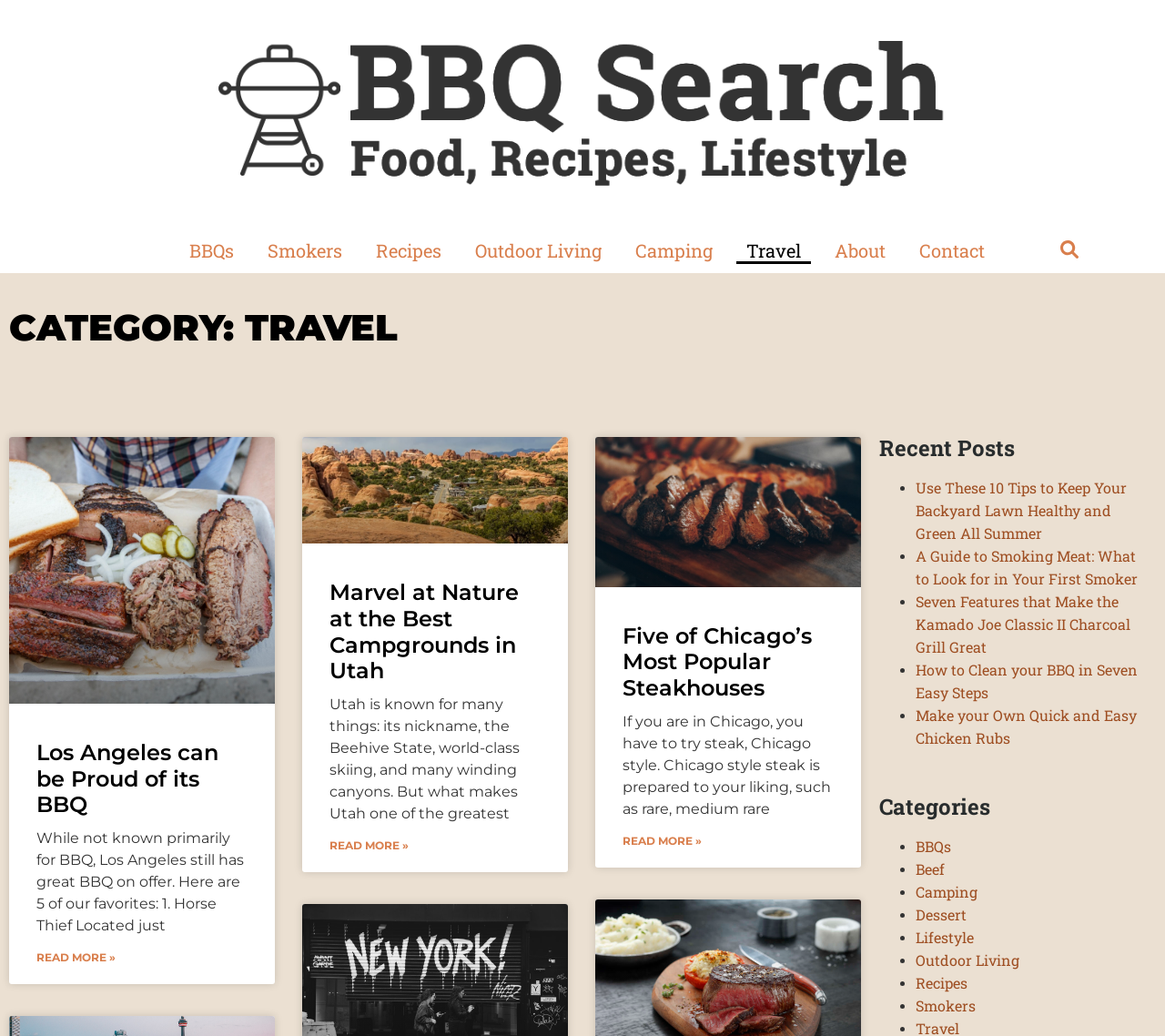What is the purpose of the search bar on this webpage?
Based on the image, answer the question with a single word or brief phrase.

To search for content